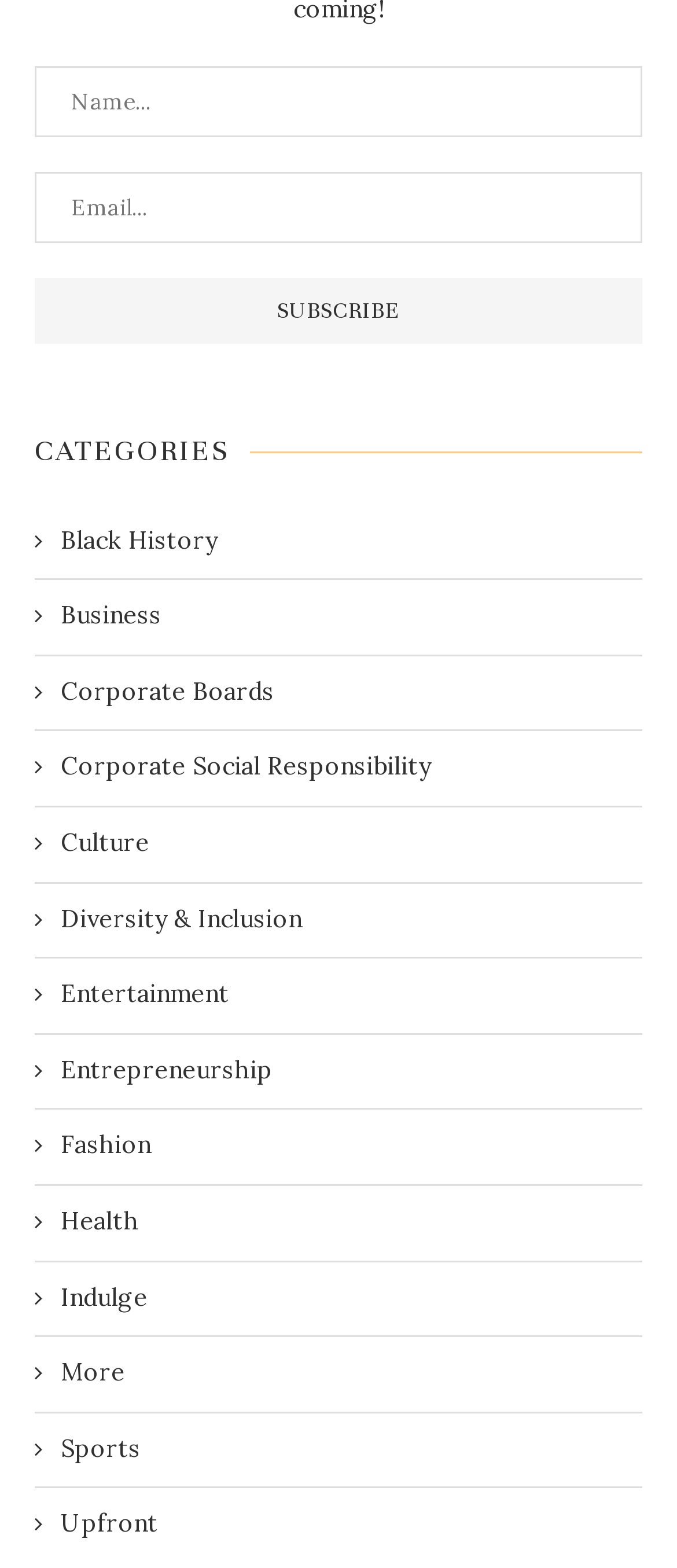Determine the bounding box coordinates of the element's region needed to click to follow the instruction: "View news". Provide these coordinates as four float numbers between 0 and 1, formatted as [left, top, right, bottom].

None